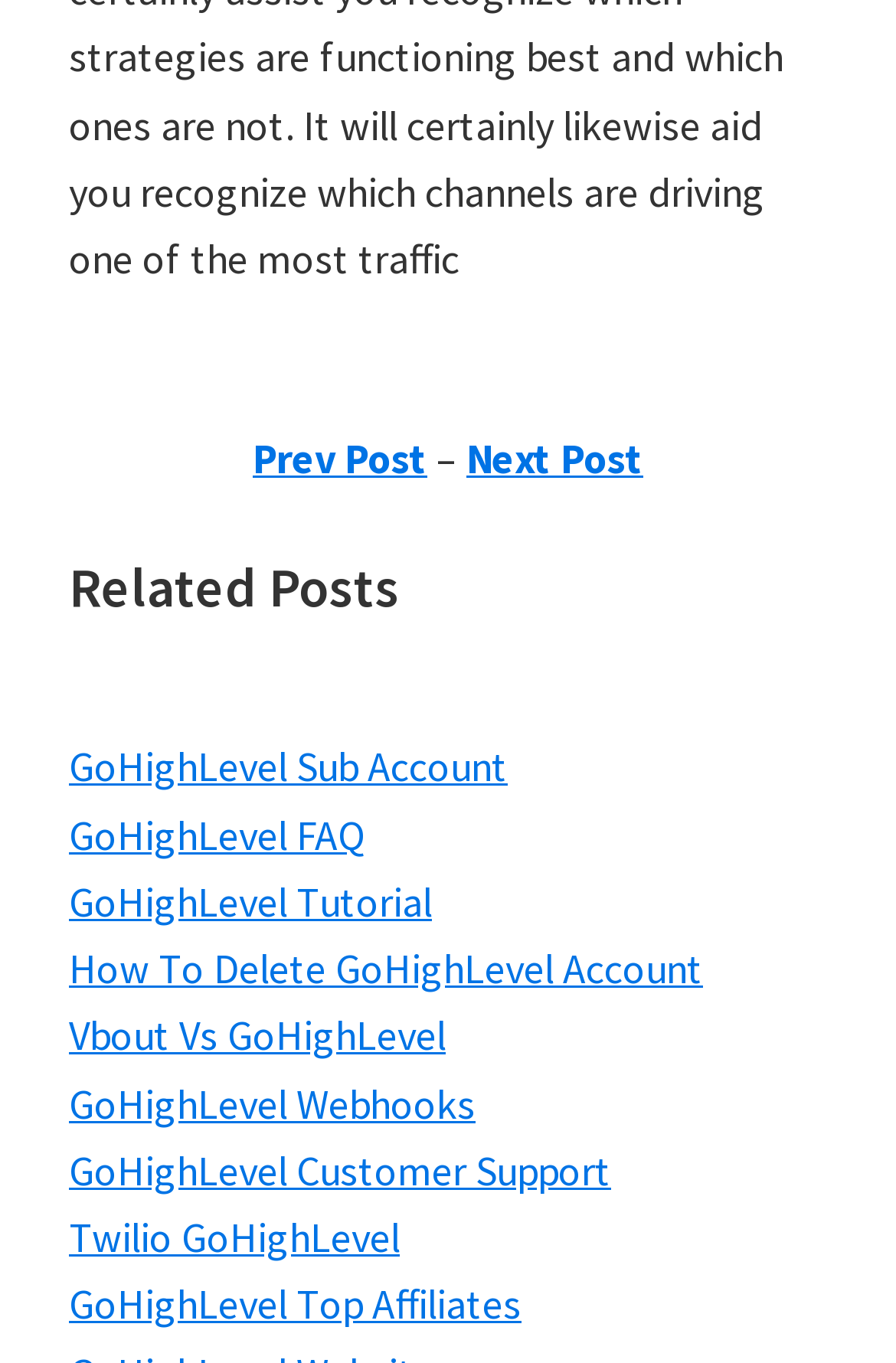What is the last link on the webpage?
Using the picture, provide a one-word or short phrase answer.

GoHighLevel Top Affiliates